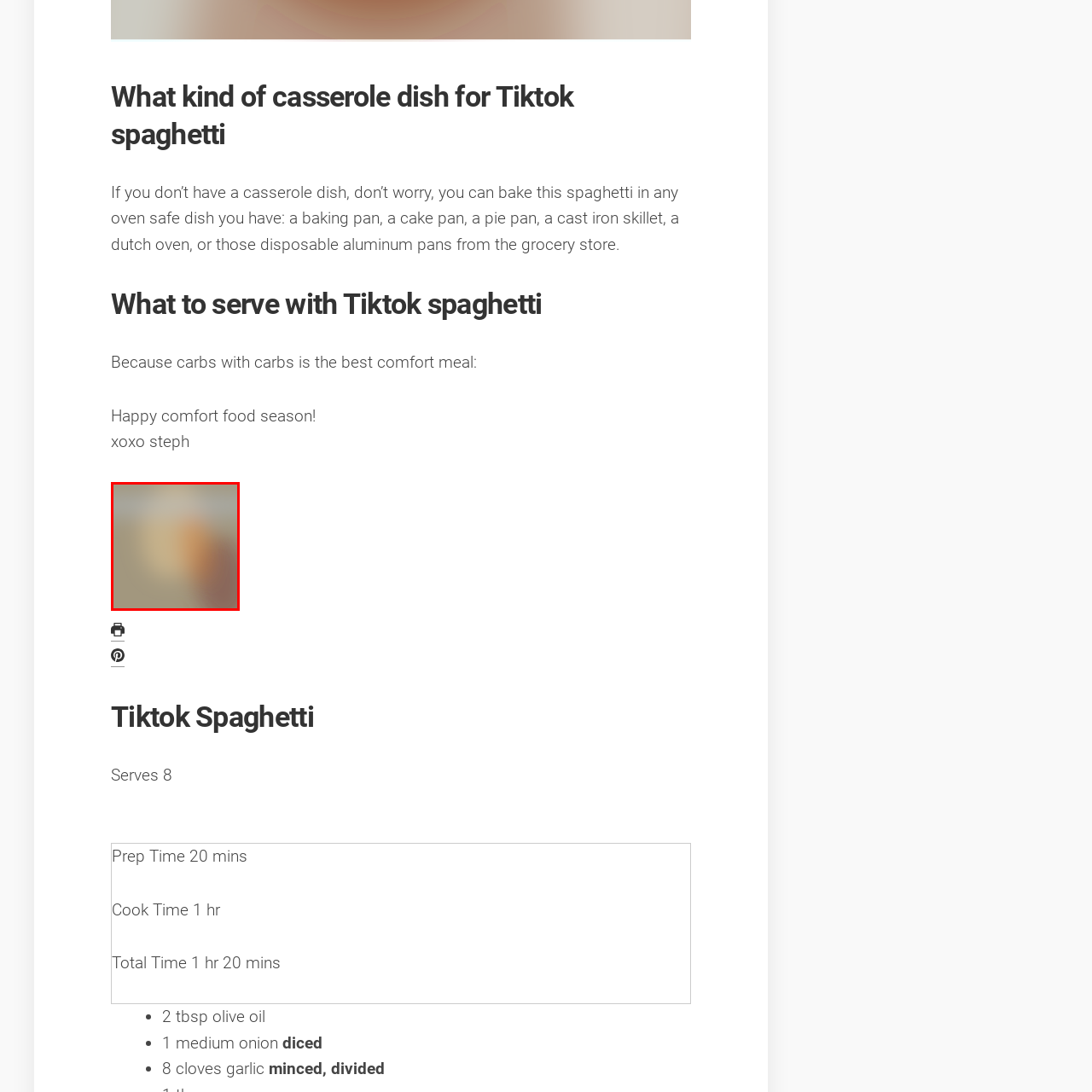Examine the contents within the red bounding box and respond with a single word or phrase: What is the ideal occasion for sharing this dish?

Gatherings or cozy nights in